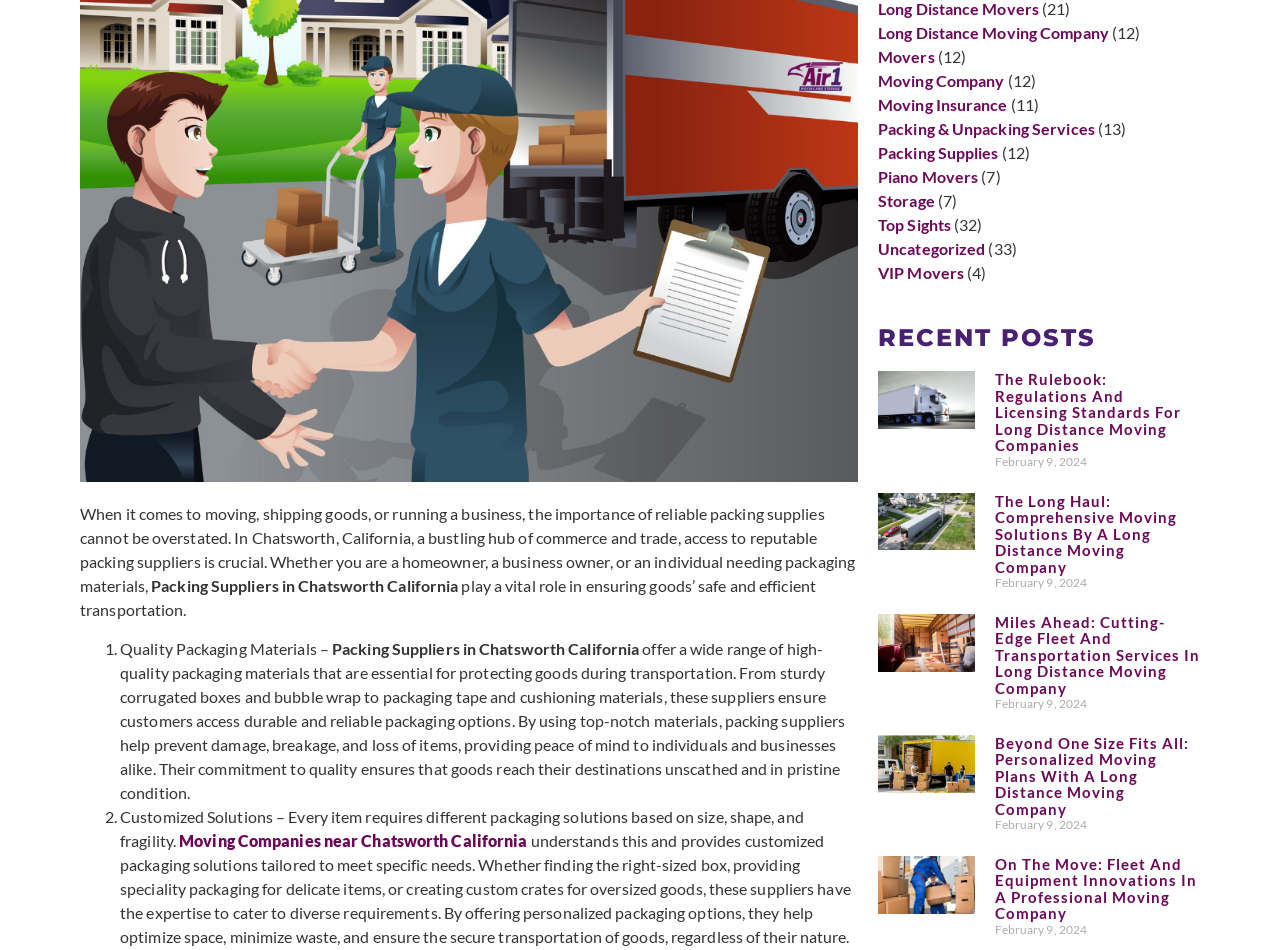Provide the bounding box coordinates for the UI element that is described by this text: "See More". The coordinates should be in the form of four float numbers between 0 and 1: [left, top, right, bottom].

None